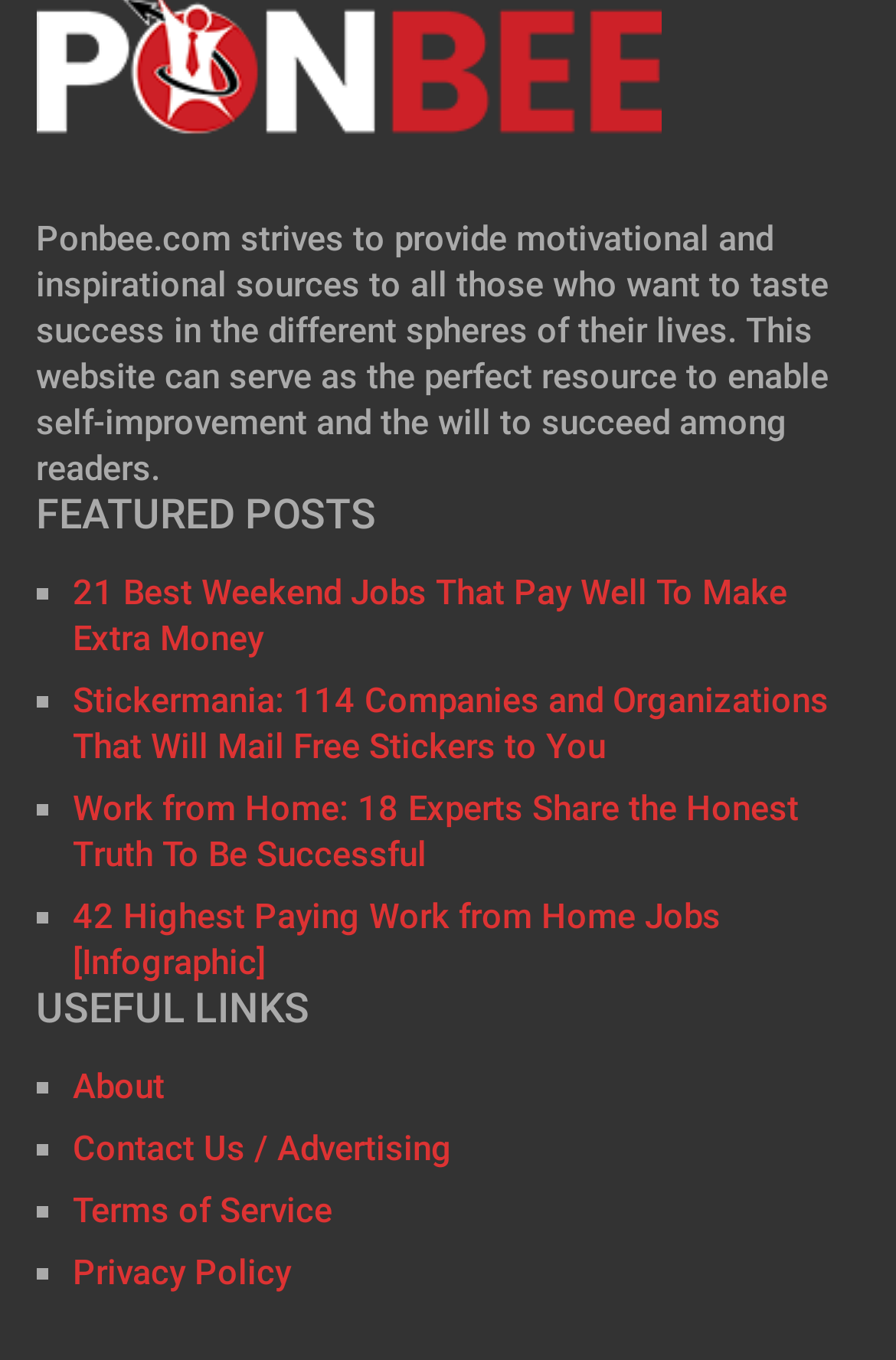Please look at the image and answer the question with a detailed explanation: What is the title of the first featured post?

The first link under the 'FEATURED POSTS' heading is titled '21 Best Weekend Jobs That Pay Well To Make Extra Money'.